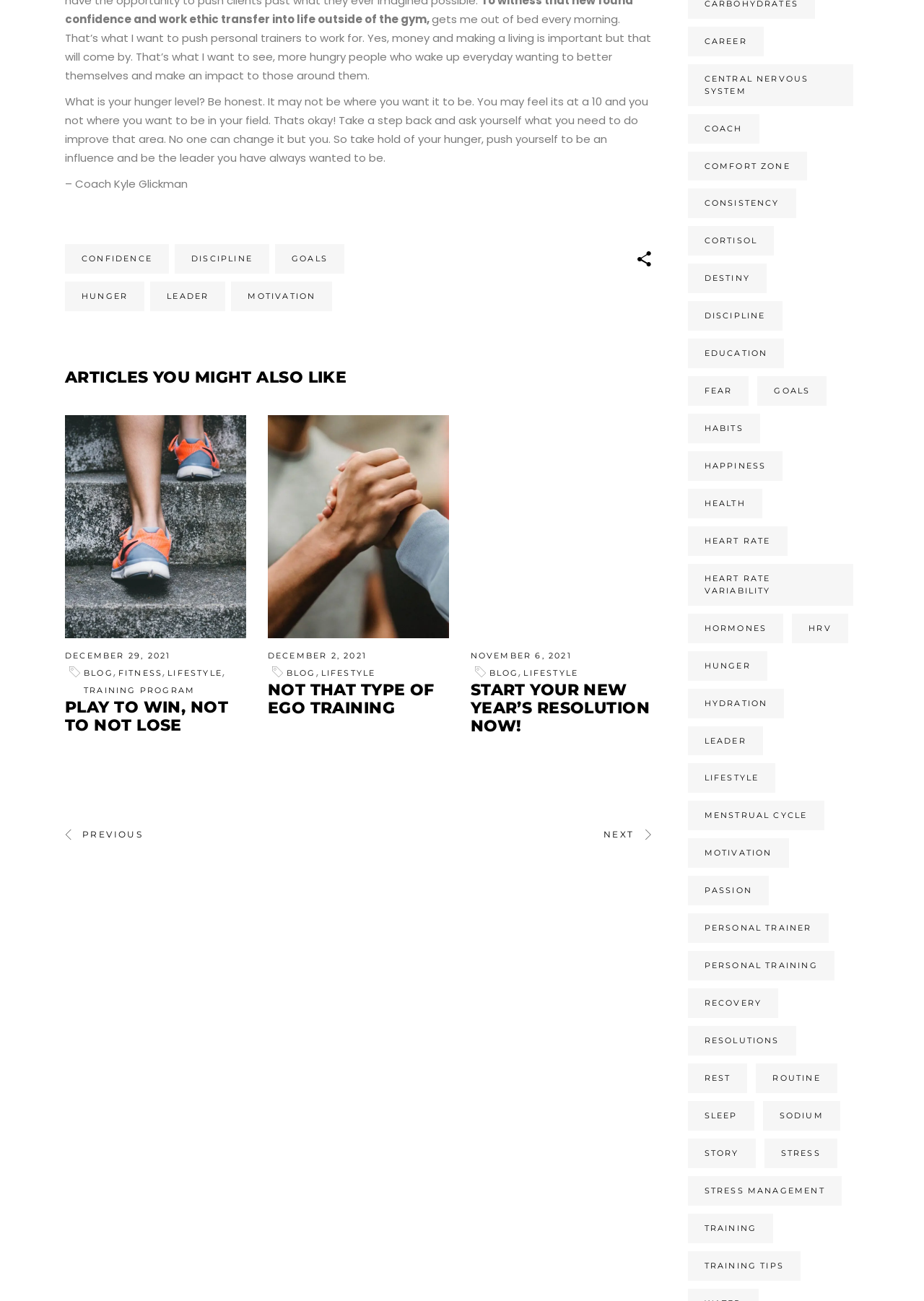Based on the element description Training Program, identify the bounding box of the UI element in the given webpage screenshot. The coordinates should be in the format (top-left x, top-left y, bottom-right x, bottom-right y) and must be between 0 and 1.

[0.091, 0.526, 0.211, 0.534]